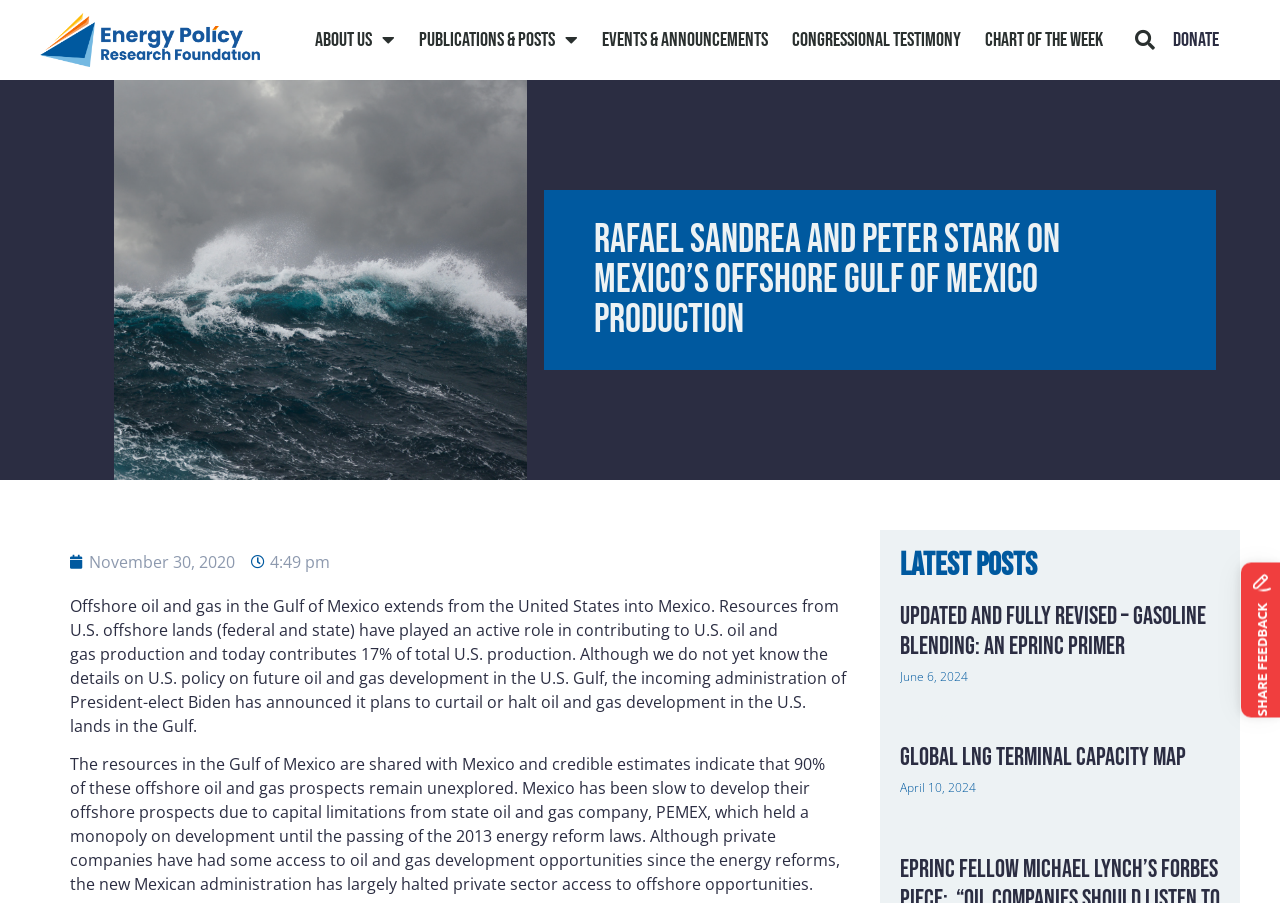Find the bounding box coordinates of the area to click in order to follow the instruction: "Call the office".

None